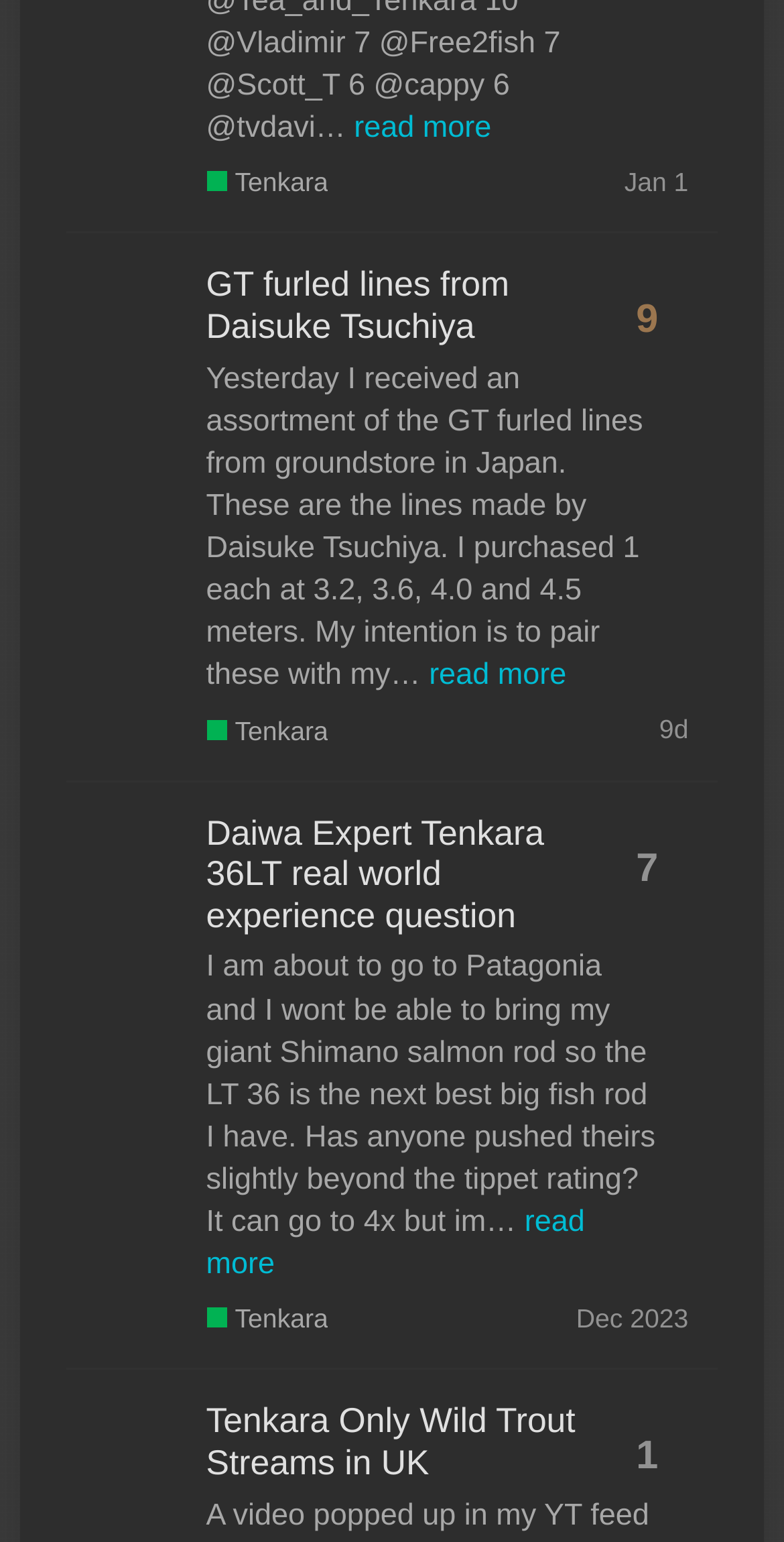Show the bounding box coordinates of the element that should be clicked to complete the task: "View RedMapleOutdoors's profile".

[0.122, 0.928, 0.245, 0.95]